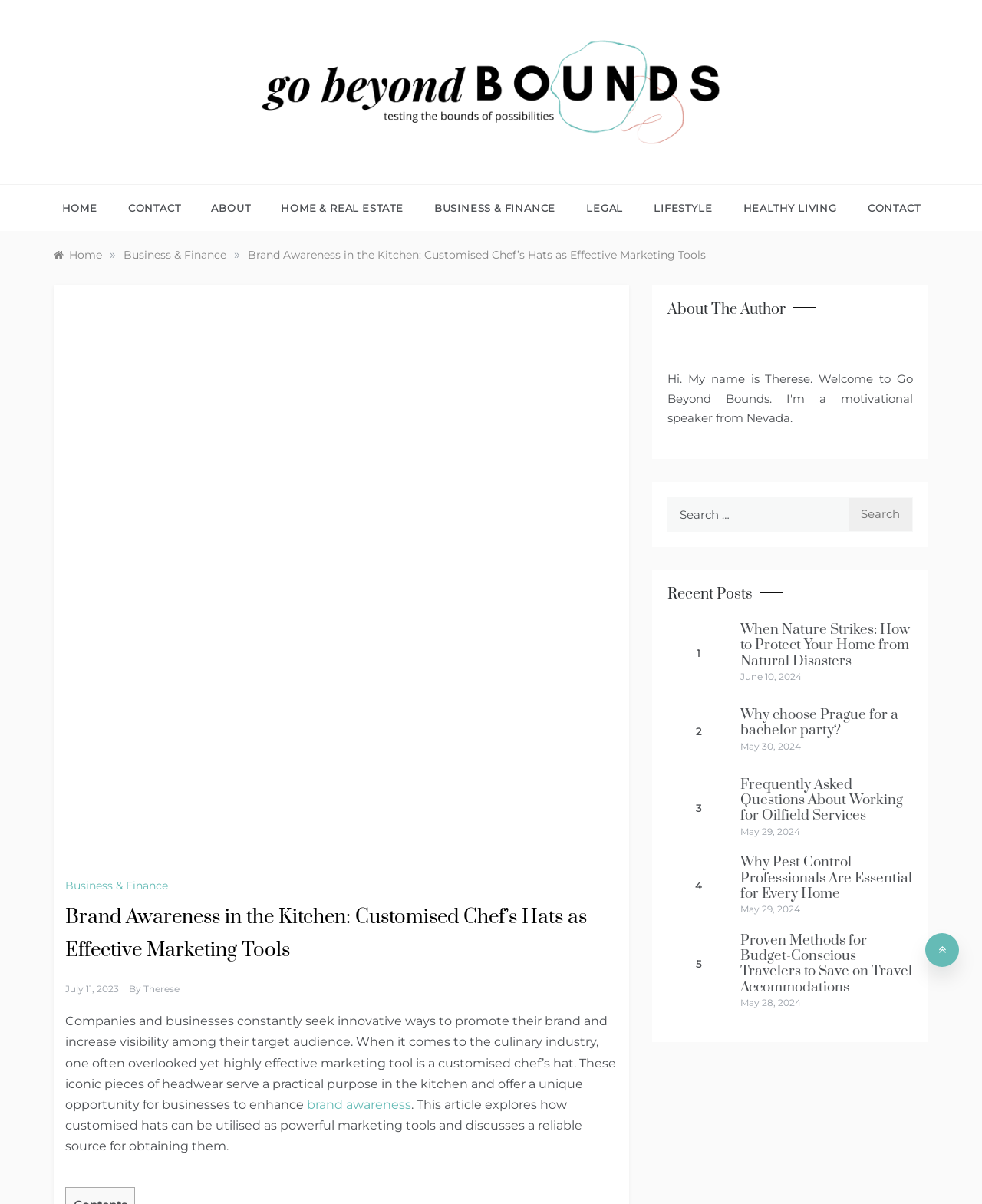Determine the bounding box coordinates of the UI element described by: "parent_node: Search for: value="Search"".

[0.864, 0.413, 0.93, 0.441]